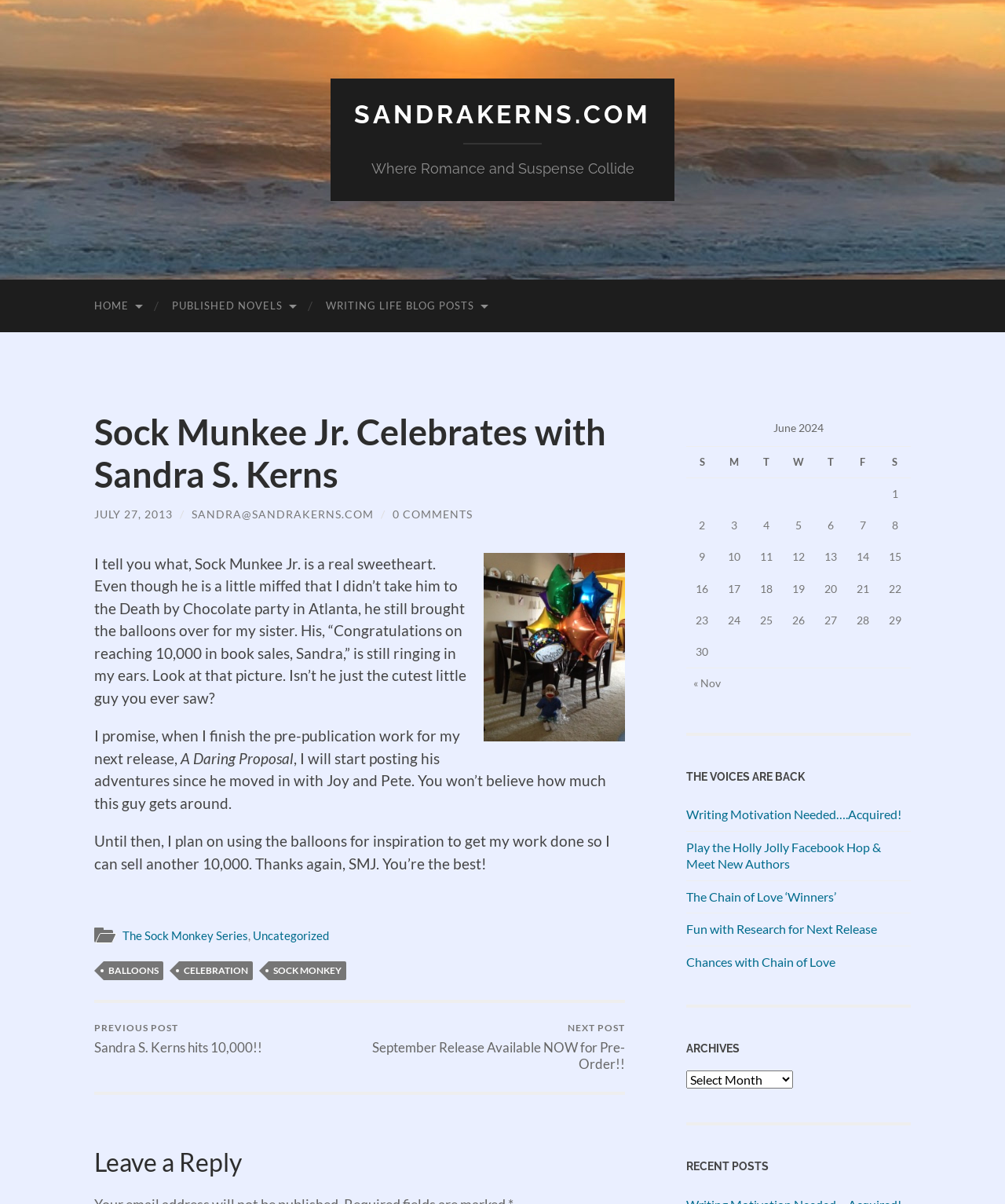Give a detailed explanation of the elements present on the webpage.

This webpage is a blog post celebrating a milestone of 10,000 book sales by author Sandra S. Kerns. At the top, there is a navigation menu with links to "HOME", "PUBLISHED NOVELS", and "WRITING LIFE BLOG POSTS". Below the menu, there is a heading that reads "Sock Munkee Jr. Celebrates with Sandra S. Kerns". 

To the left of the heading, there is a link to "JULY 27, 2013" and an email address "SANDRA@SANDRAKERNS.COM". On the right side, there is a link to "0 COMMENTS". Below the heading, there is a photo of a sock monkey holding balloons, accompanied by a paragraph of text describing the celebration. 

The main content of the blog post is divided into several paragraphs, with headings and links scattered throughout. There are also links to related posts, such as "The Sock Monkey Series" and "PREVIOUS POST Sandra S. Kerns hits 10,000!!". 

On the right side of the page, there is a calendar for June 2024, with links to previous and next months. Below the calendar, there are several links to other blog posts, including "Writing Motivation Needed….Acquired!" and "Play the Holly Jolly Facebook Hop & Meet New Authors". At the very bottom of the page, there is a heading that reads "Leave a Reply".